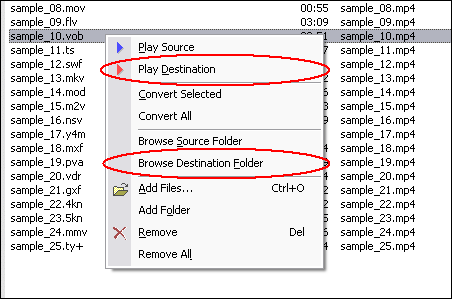What is the function of 'Browse Source Folder' and 'Browse Destination Folder'? Analyze the screenshot and reply with just one word or a short phrase.

Navigate to source and destination directories